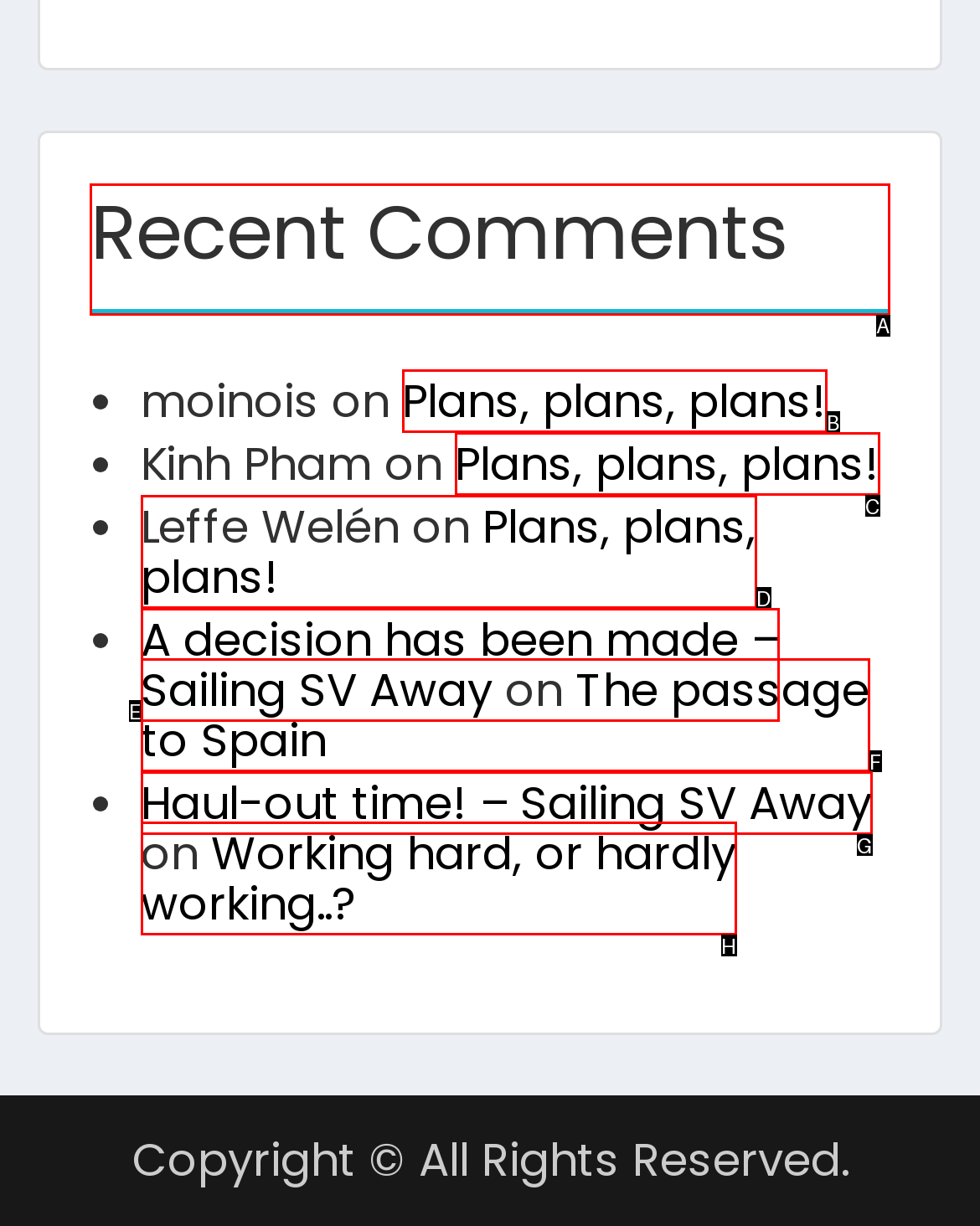Identify the correct HTML element to click to accomplish this task: view recent comments
Respond with the letter corresponding to the correct choice.

A